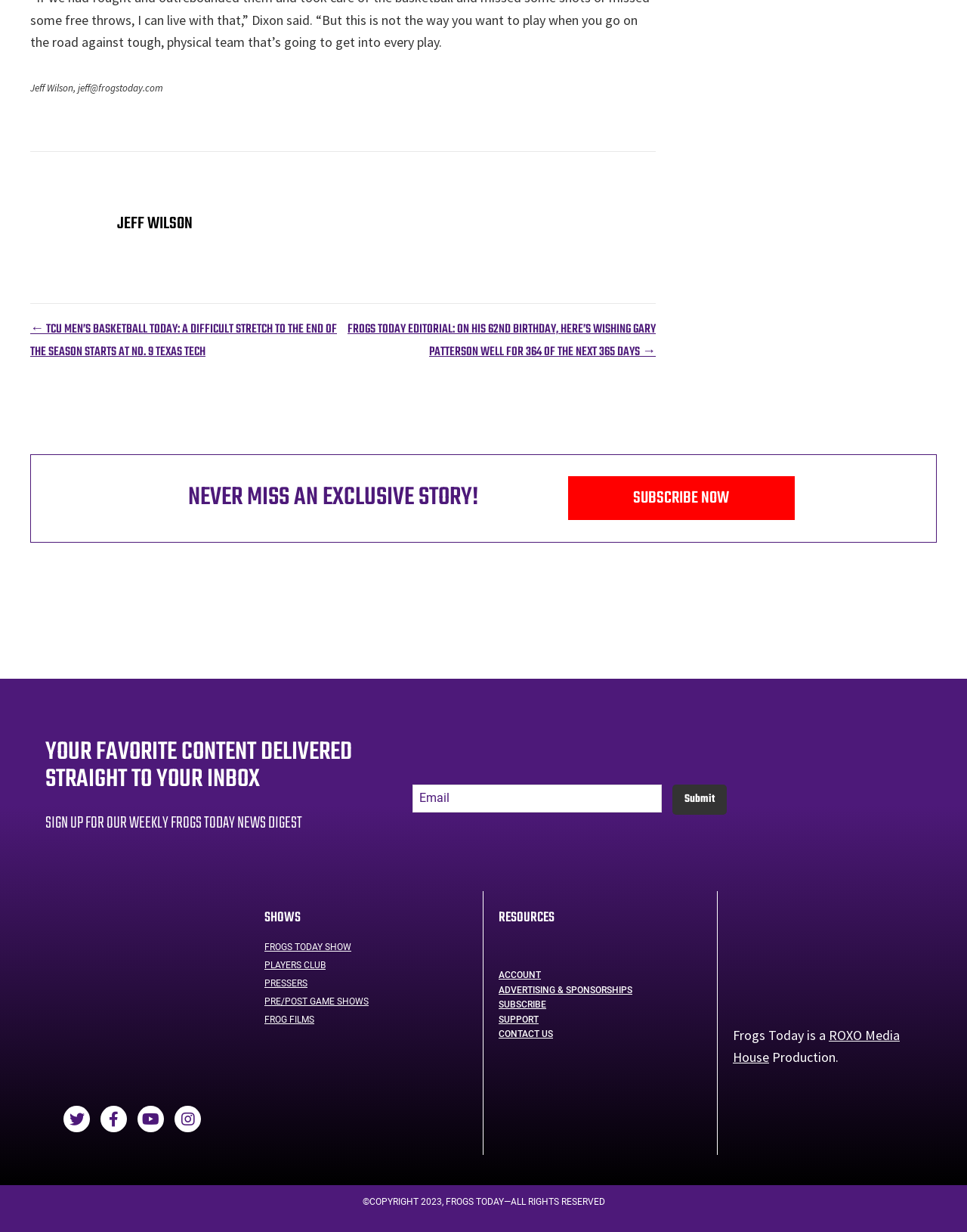Kindly determine the bounding box coordinates for the clickable area to achieve the given instruction: "Click on the 'JEFF WILSON' link".

[0.121, 0.171, 0.199, 0.192]